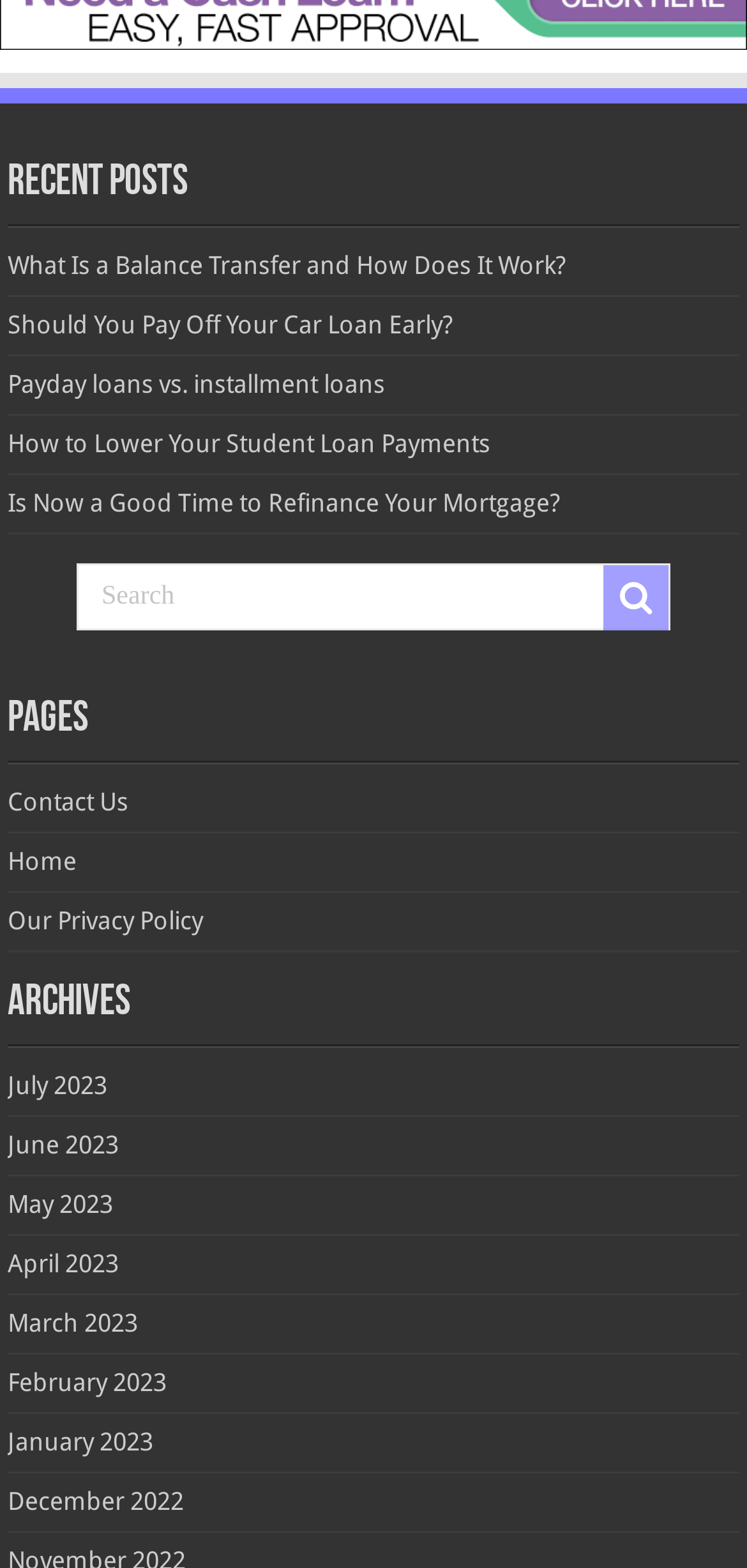Find the bounding box coordinates for the element that must be clicked to complete the instruction: "Read the recent post about balance transfer". The coordinates should be four float numbers between 0 and 1, indicated as [left, top, right, bottom].

[0.01, 0.16, 0.759, 0.179]